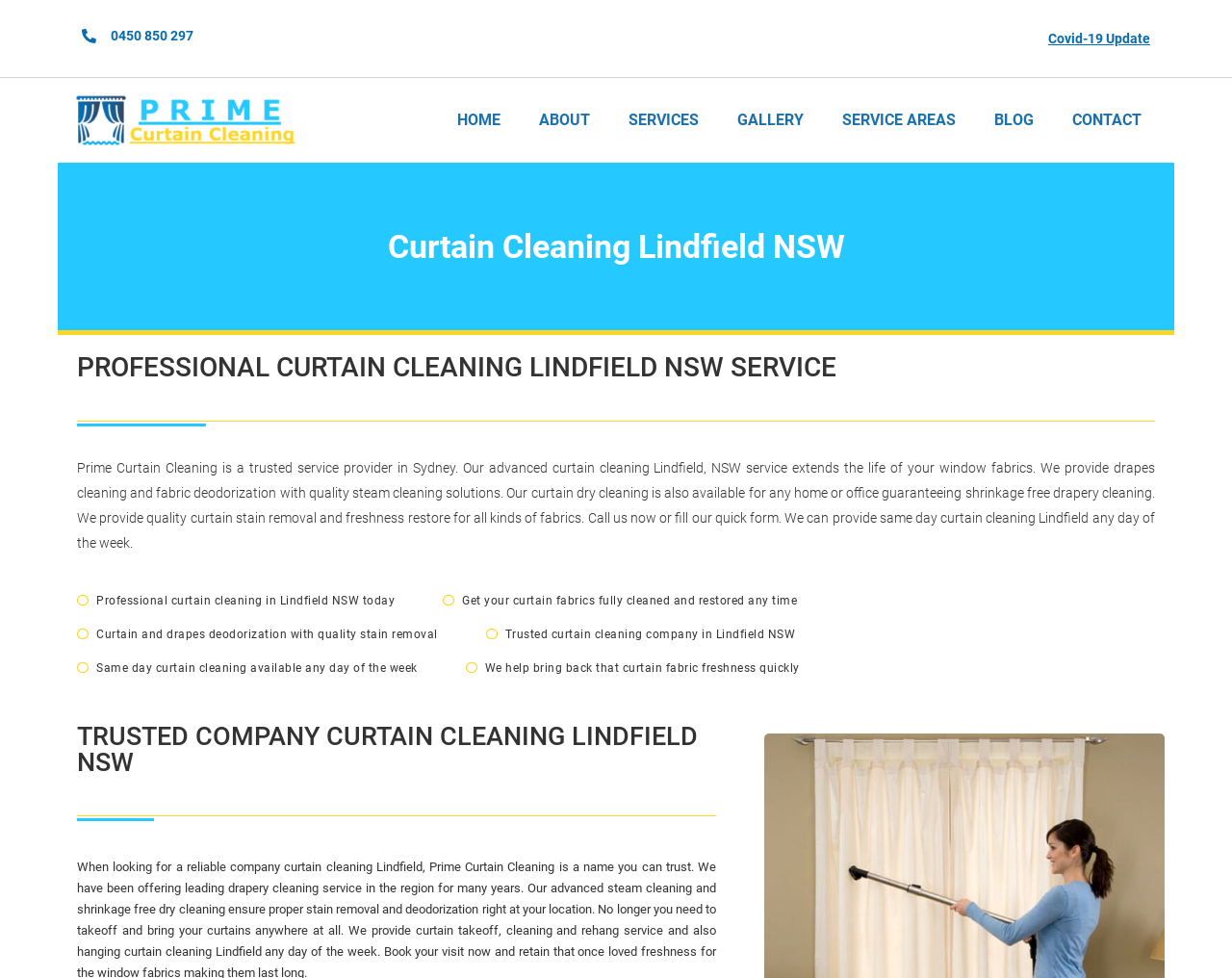Determine the bounding box coordinates for the area you should click to complete the following instruction: "Read the blog".

[0.791, 0.101, 0.855, 0.146]